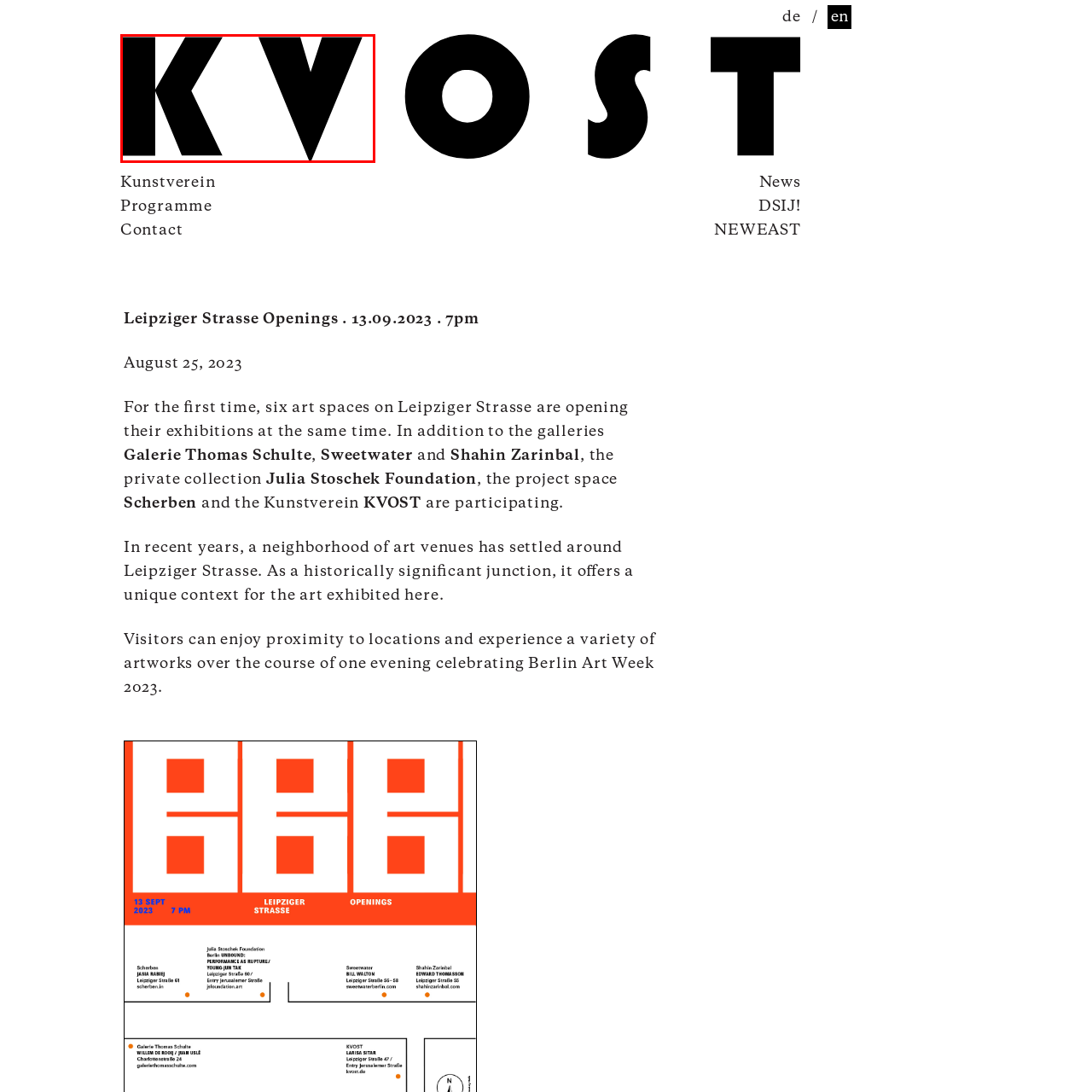Focus on the image outlined in red and offer a detailed answer to the question below, relying on the visual elements in the image:
What is the aesthetic of the logo's visual design?

The logo's visual design conveys a modern aesthetic, which aligns with the contemporary art scene of Berlin, particularly during the vibrant Berlin Art Week 2023.